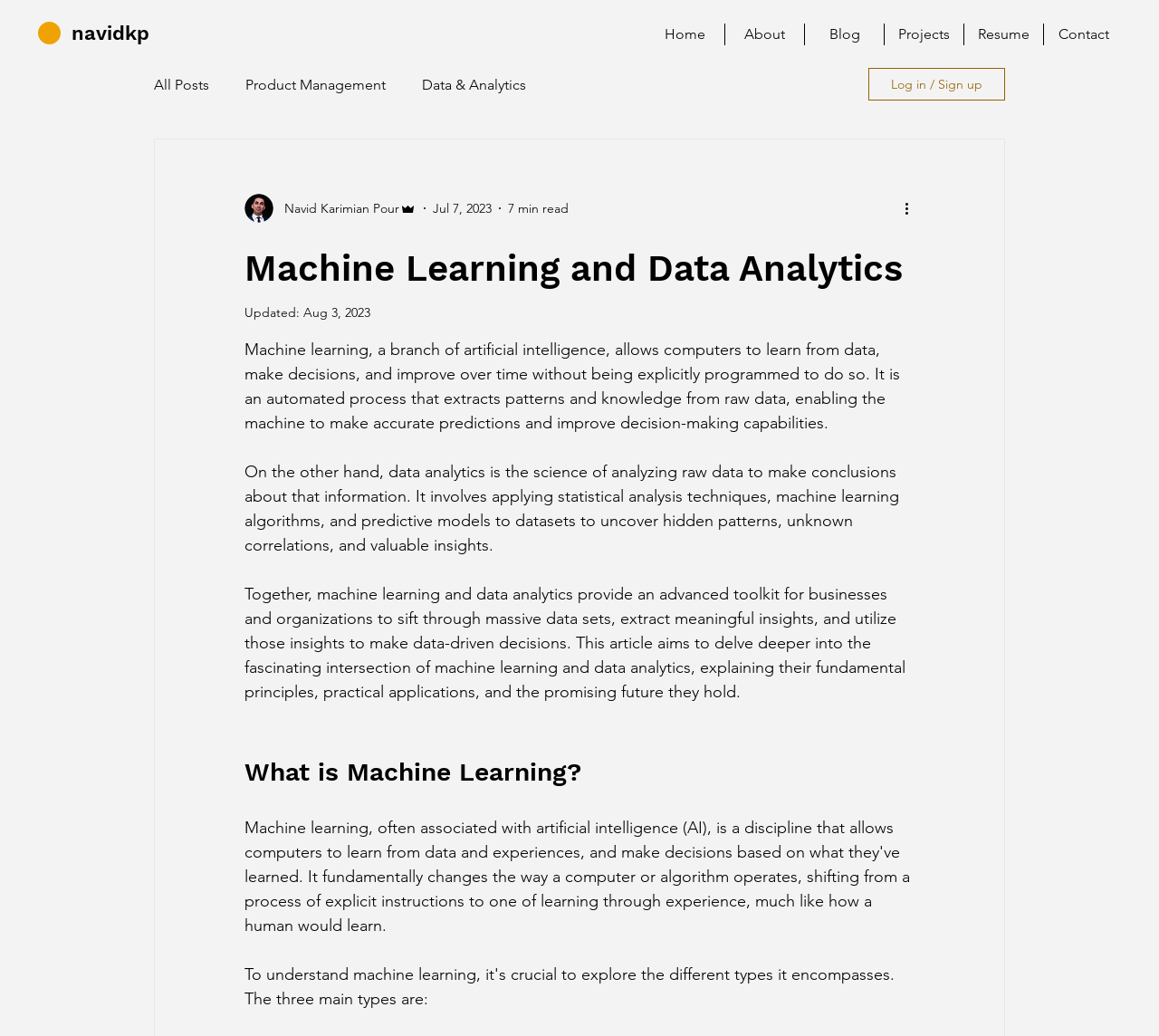Given the following UI element description: "Data & Analytics", find the bounding box coordinates in the webpage screenshot.

[0.364, 0.073, 0.454, 0.09]